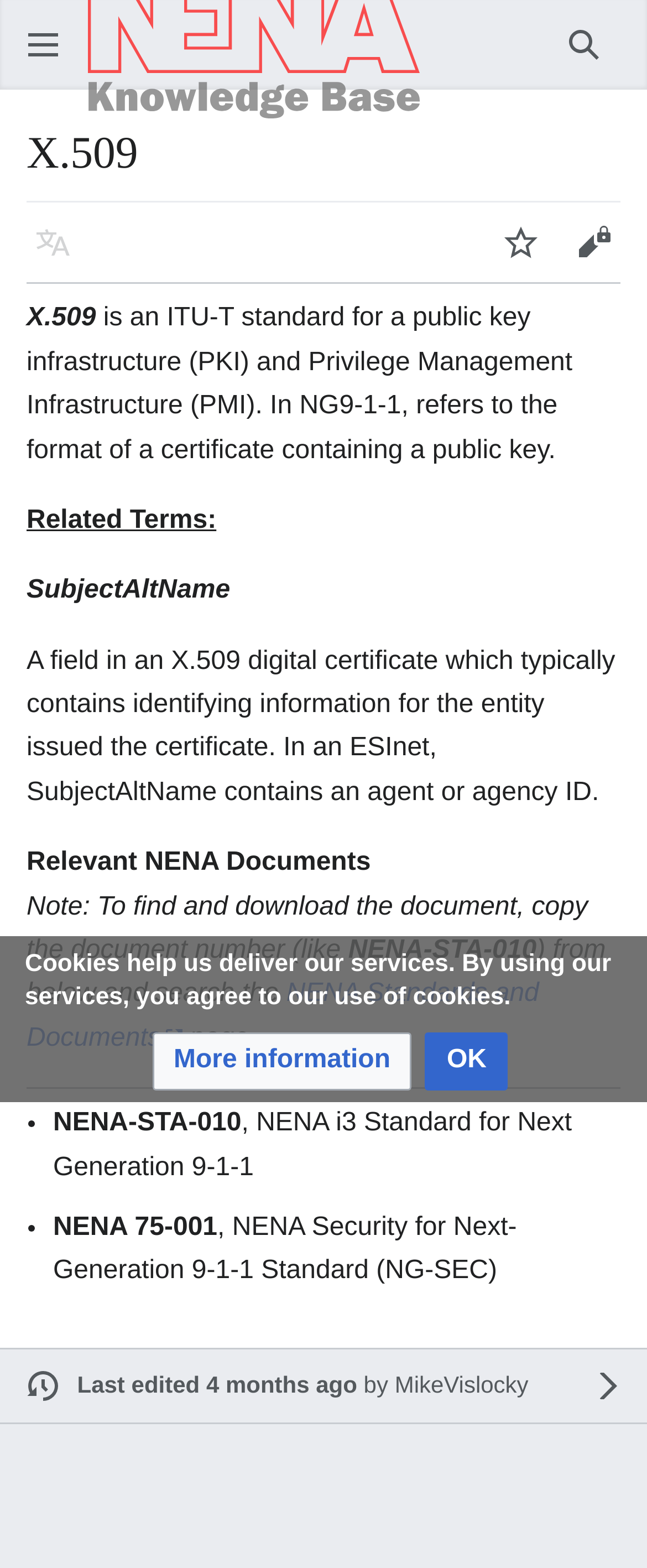Please identify the bounding box coordinates of the clickable area that will allow you to execute the instruction: "Check the RESEARCH GROUPS page".

None